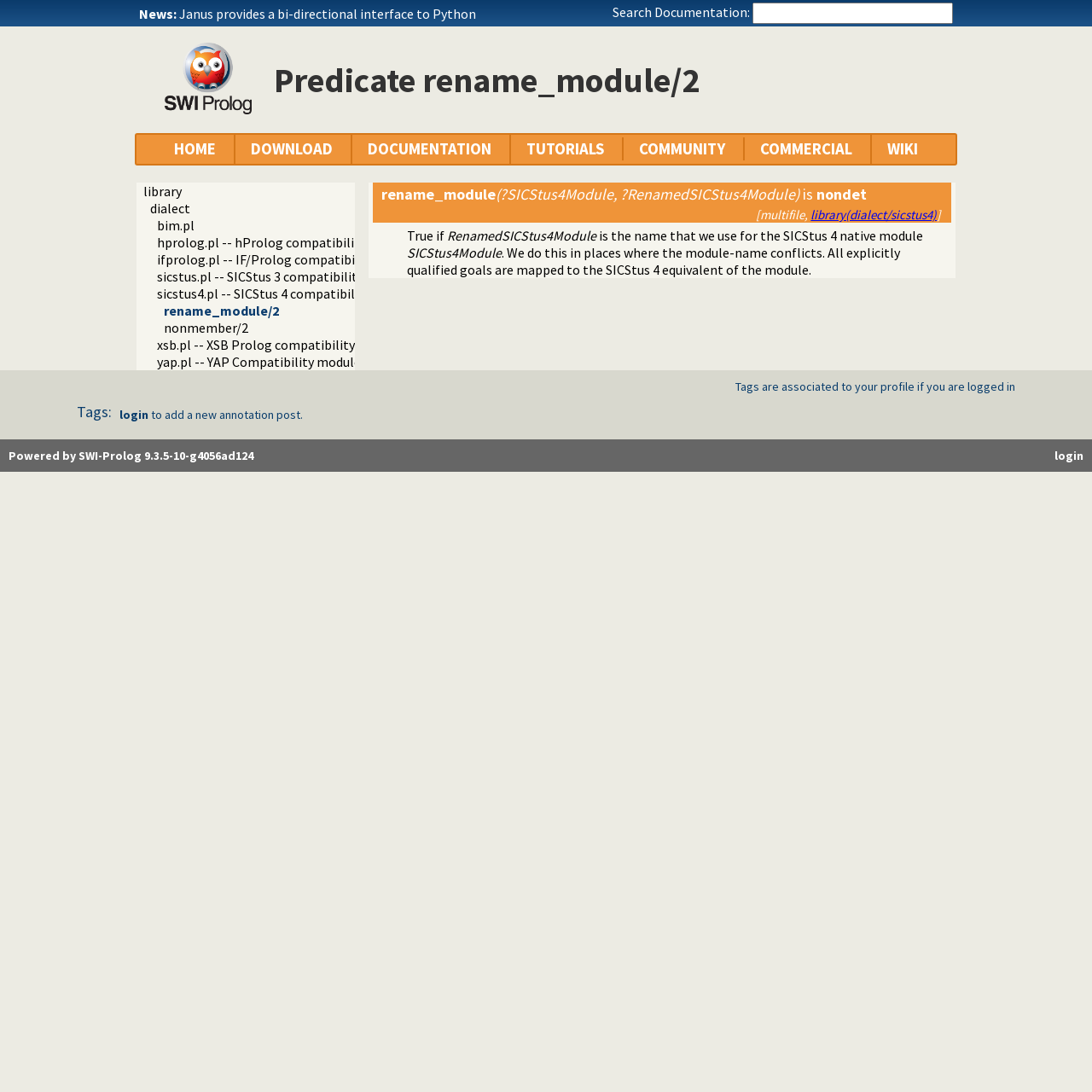Identify the bounding box coordinates of the specific part of the webpage to click to complete this instruction: "Search Documentation:".

[0.689, 0.002, 0.873, 0.022]